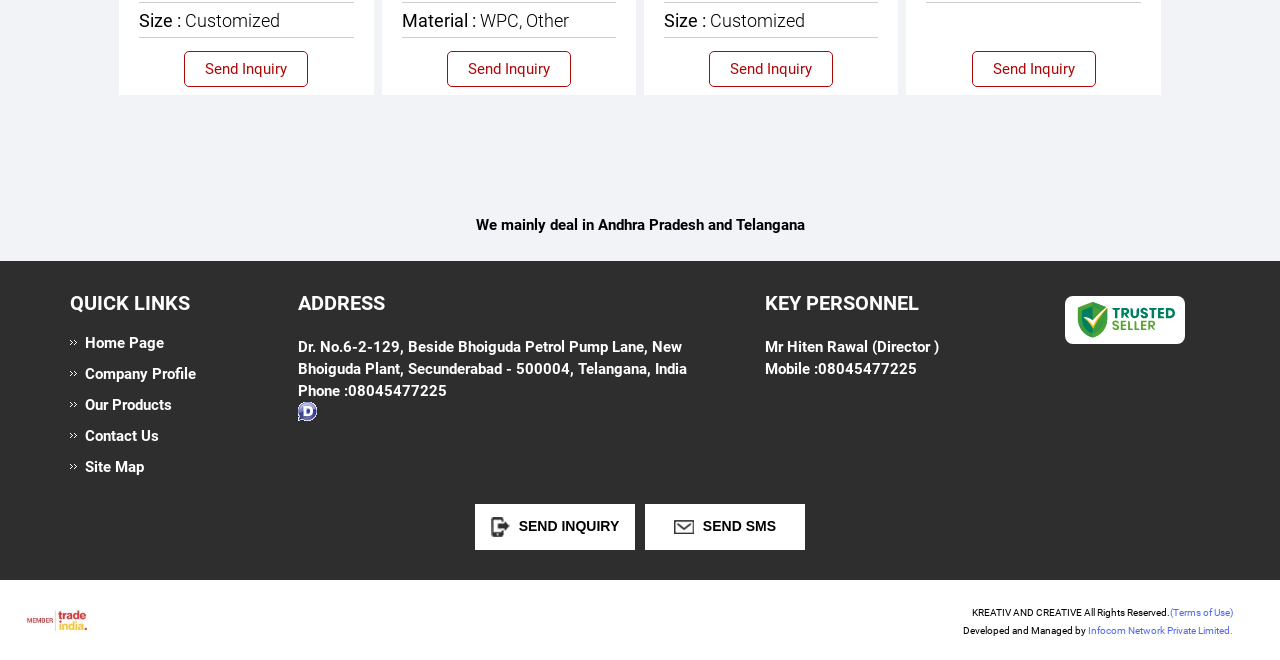Please determine the bounding box coordinates, formatted as (top-left x, top-left y, bottom-right x, bottom-right y), with all values as floating point numbers between 0 and 1. Identify the bounding box of the region described as: Contact Us

[0.055, 0.646, 0.188, 0.674]